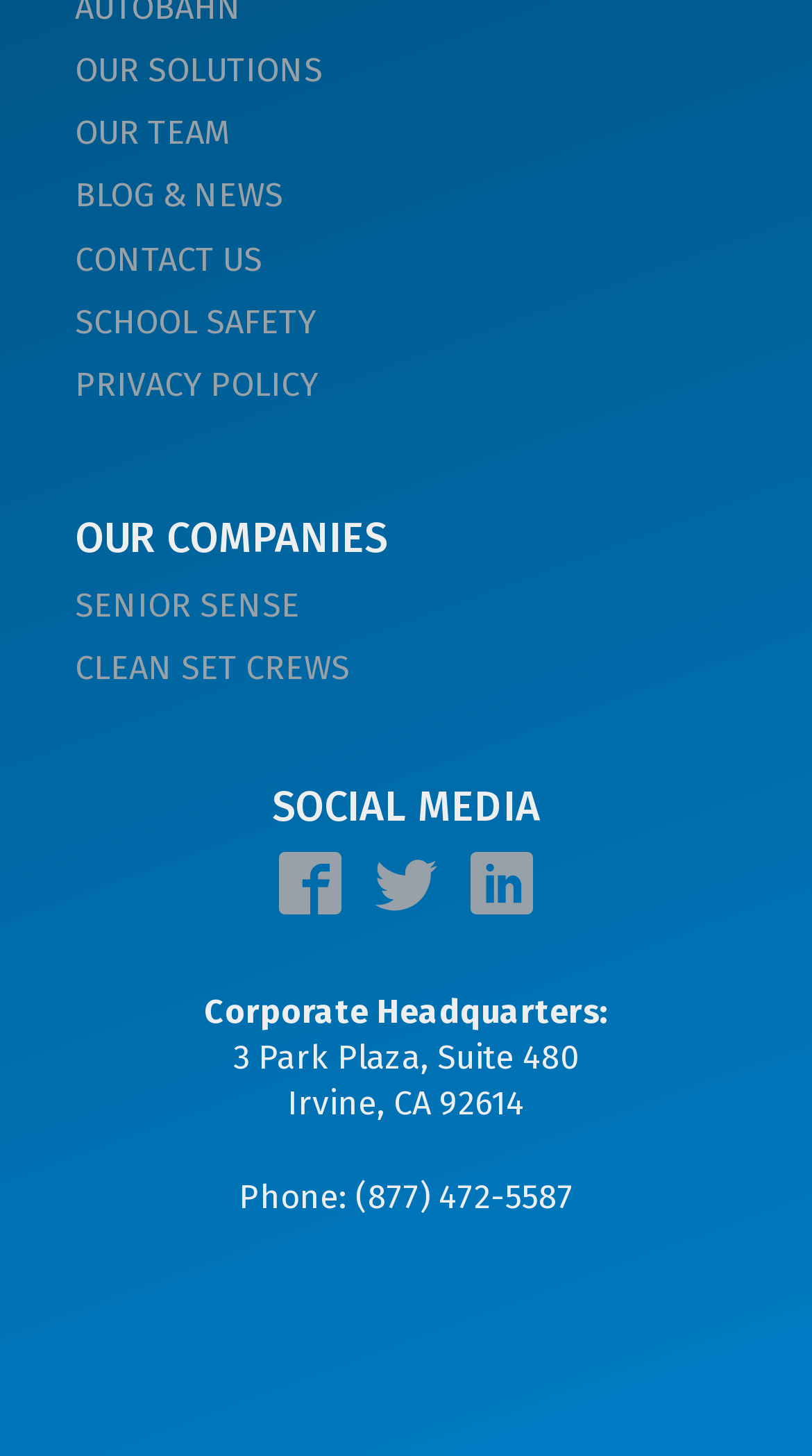Find and indicate the bounding box coordinates of the region you should select to follow the given instruction: "View Corporate Headquarters information".

[0.251, 0.68, 0.749, 0.708]